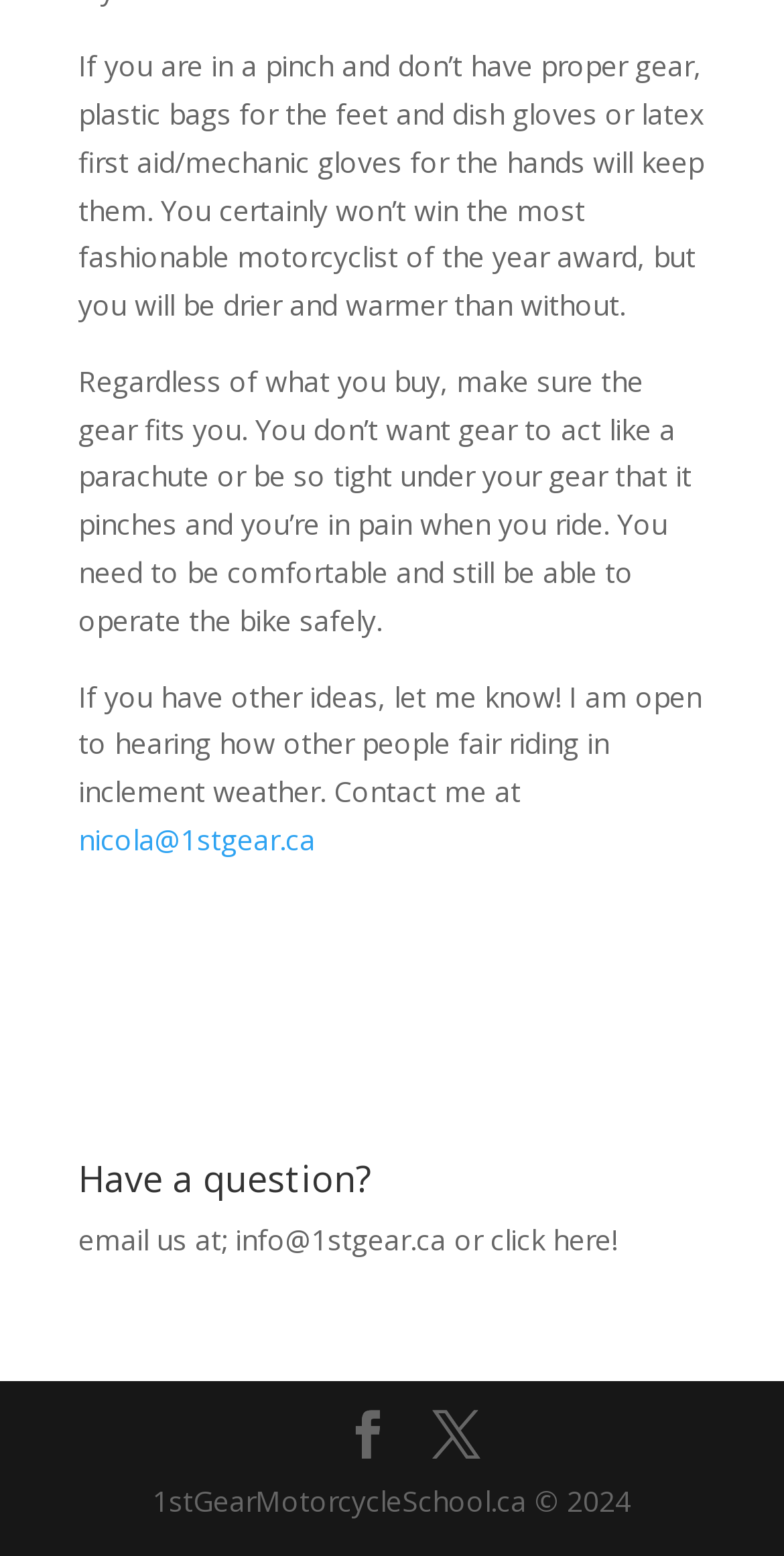What is the name of the motorcycle school?
Using the image as a reference, answer with just one word or a short phrase.

1stGearMotorcycleSchool